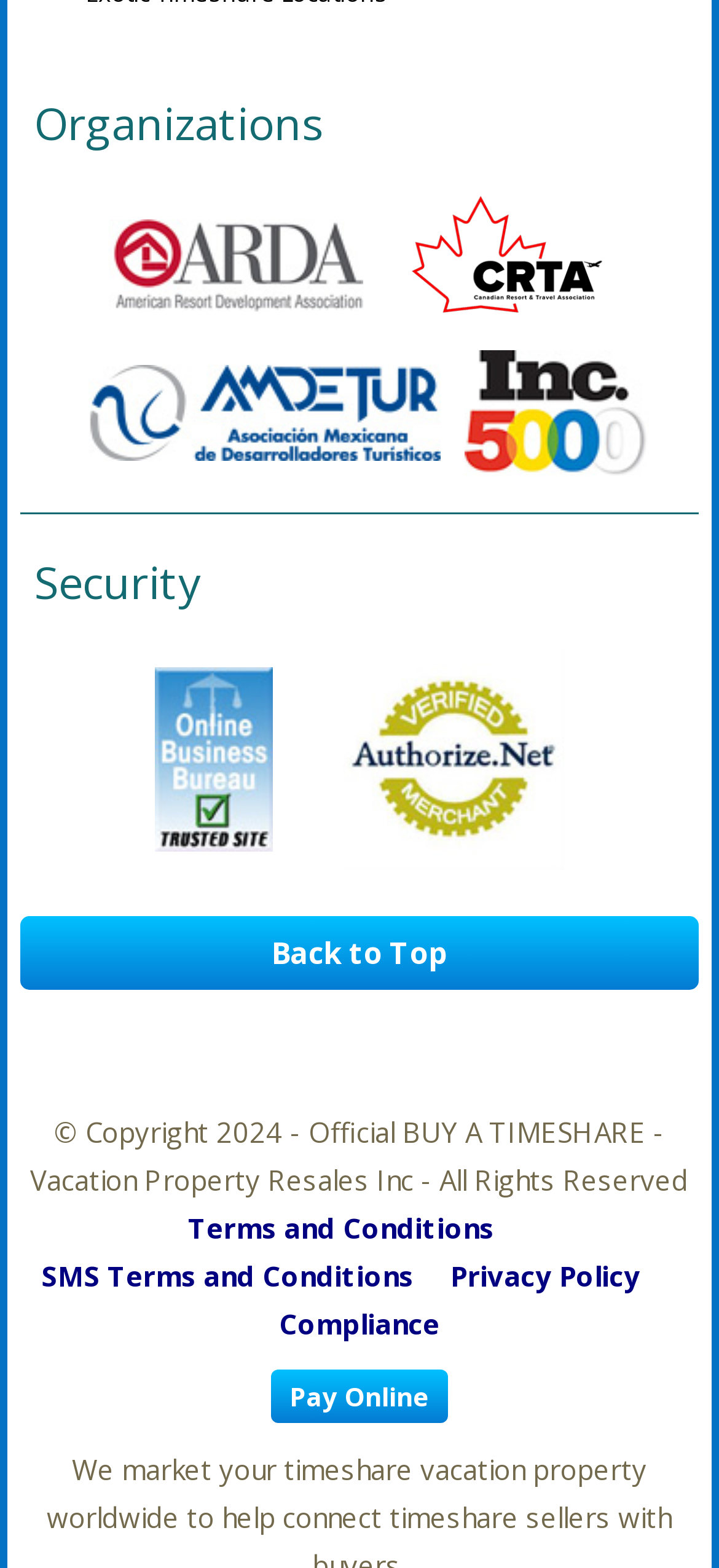Identify the bounding box coordinates for the UI element described as: "Back to Top".

[0.048, 0.479, 0.952, 0.526]